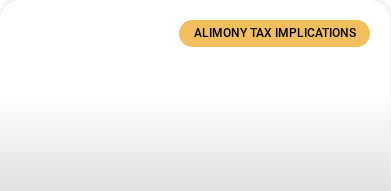Please provide a brief answer to the question using only one word or phrase: 
What topic does the button emphasize?

Alimony tax implications